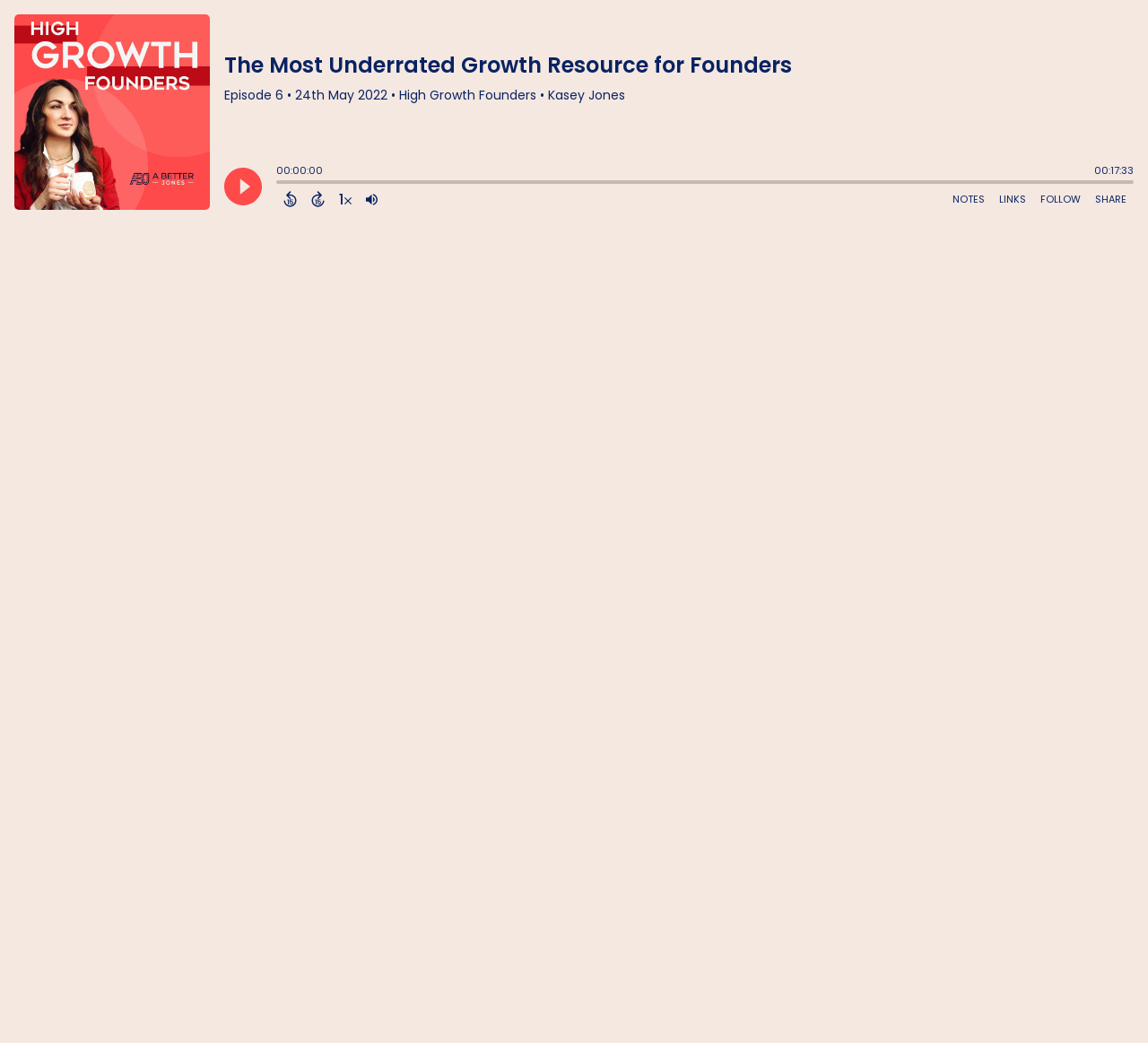Can you identify the bounding box coordinates of the clickable region needed to carry out this instruction: 'Share Episode'? The coordinates should be four float numbers within the range of 0 to 1, stated as [left, top, right, bottom].

[0.948, 0.181, 0.988, 0.201]